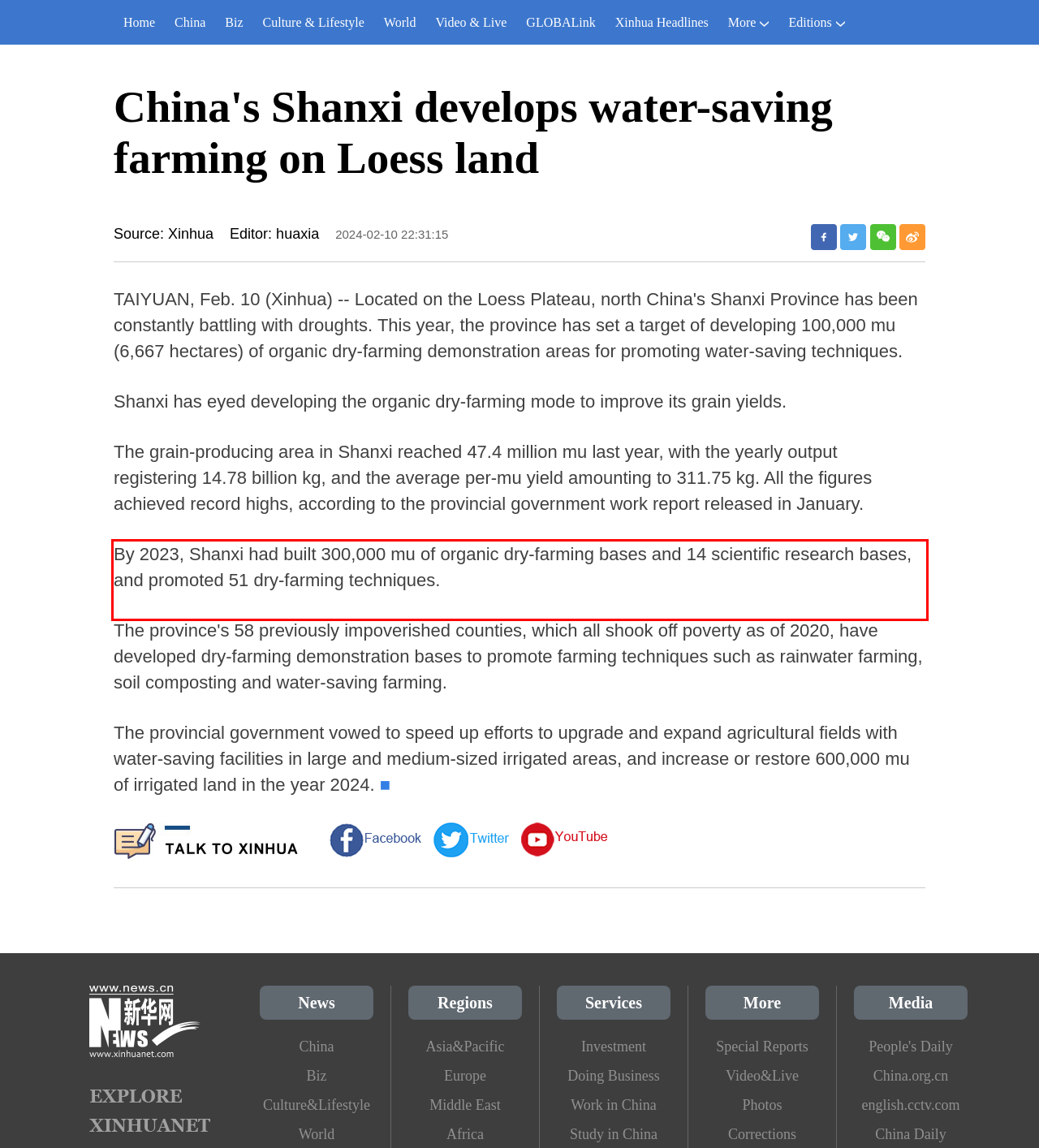There is a UI element on the webpage screenshot marked by a red bounding box. Extract and generate the text content from within this red box.

By 2023, Shanxi had built 300,000 mu of organic dry-farming bases and 14 scientific research bases, and promoted 51 dry-farming techniques.